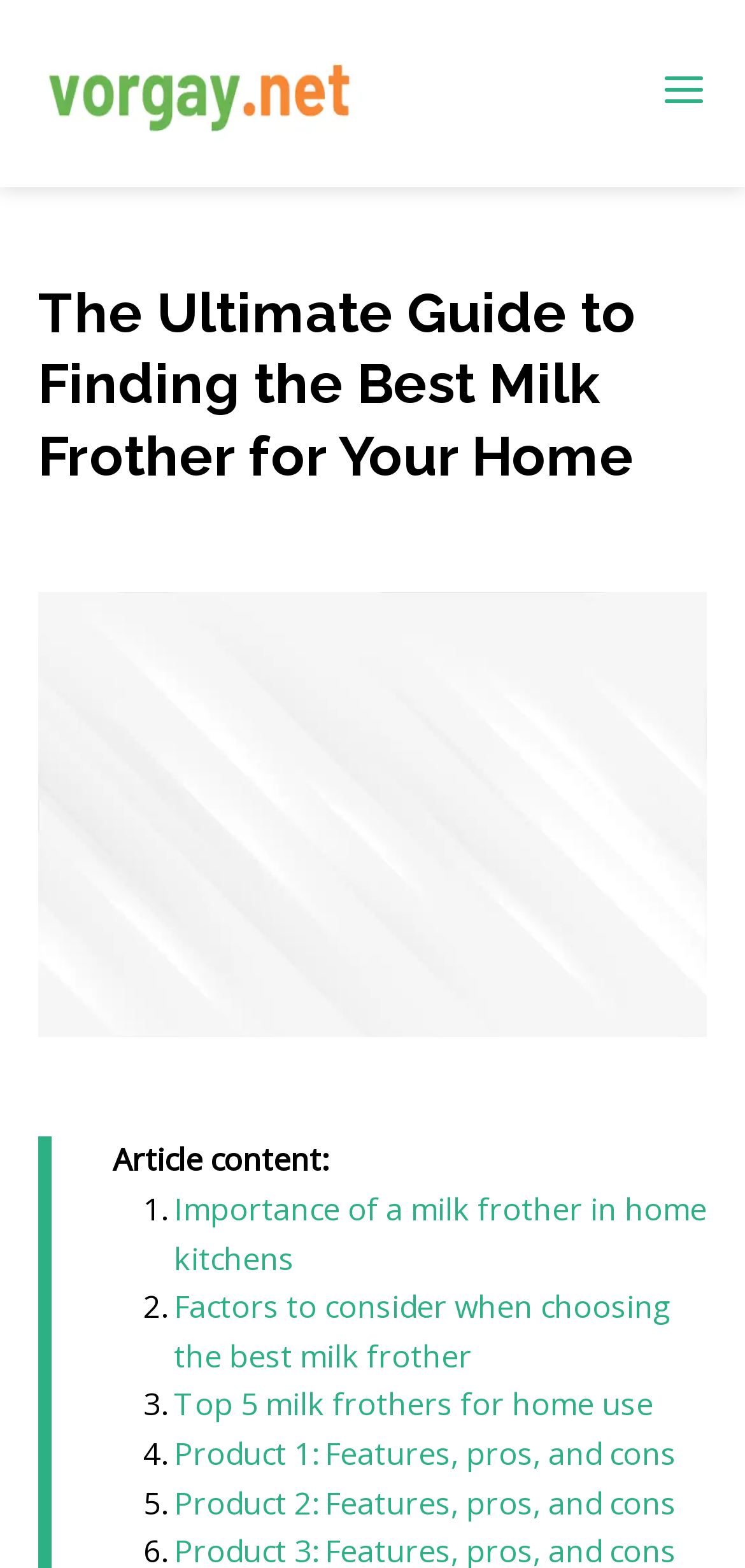How many list markers are there?
Answer with a single word or phrase by referring to the visual content.

5